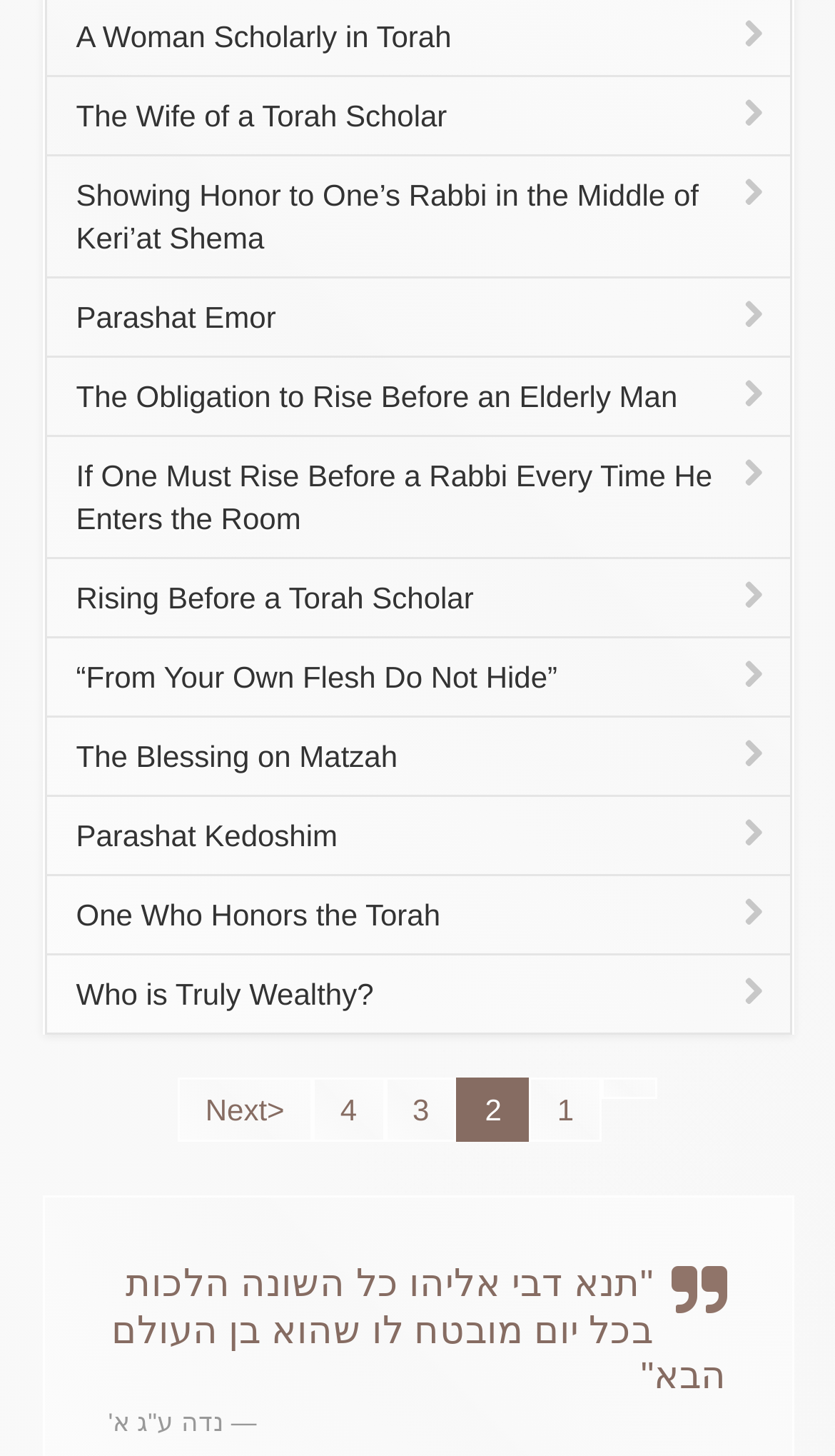Please specify the bounding box coordinates of the region to click in order to perform the following instruction: "Click on the link 'The Wife of a Torah Scholar'".

[0.053, 0.051, 0.947, 0.107]